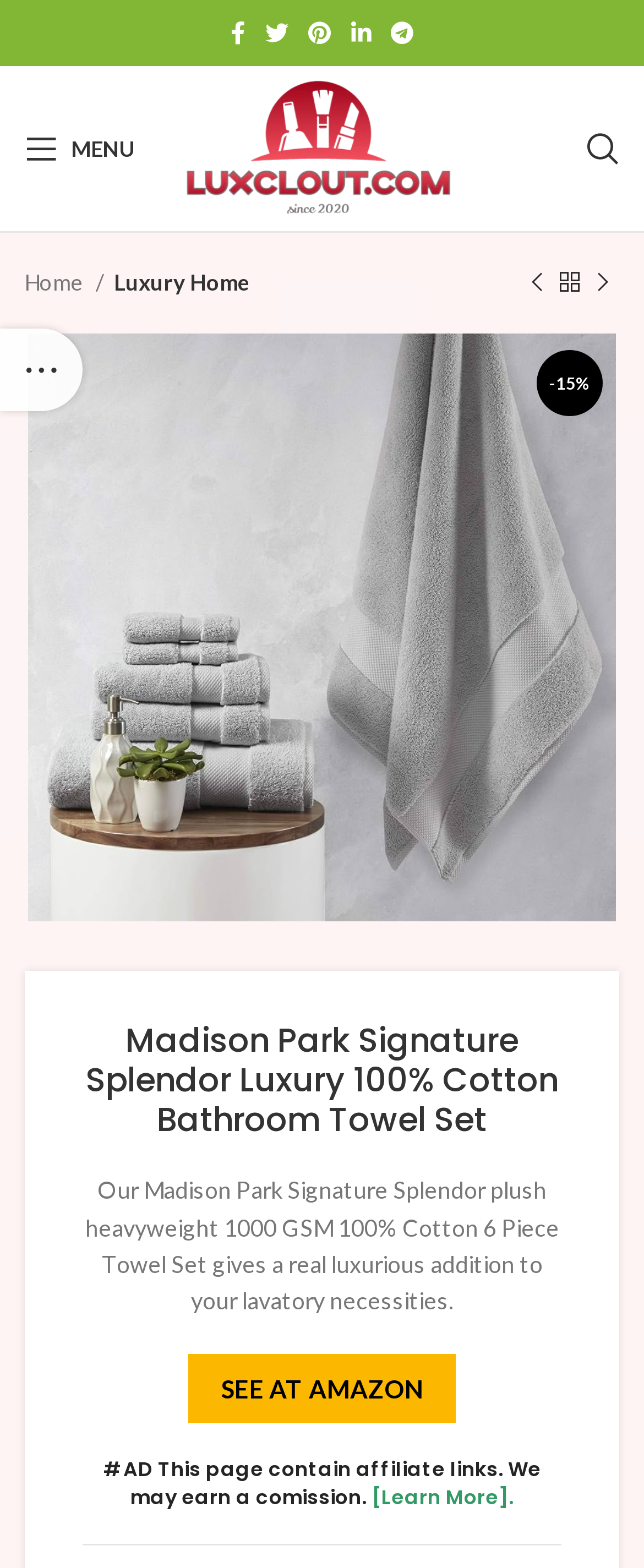Please examine the image and provide a detailed answer to the question: What is the discount percentage?

I found the discount percentage by looking at the text next to the product image, which says '-15%'.